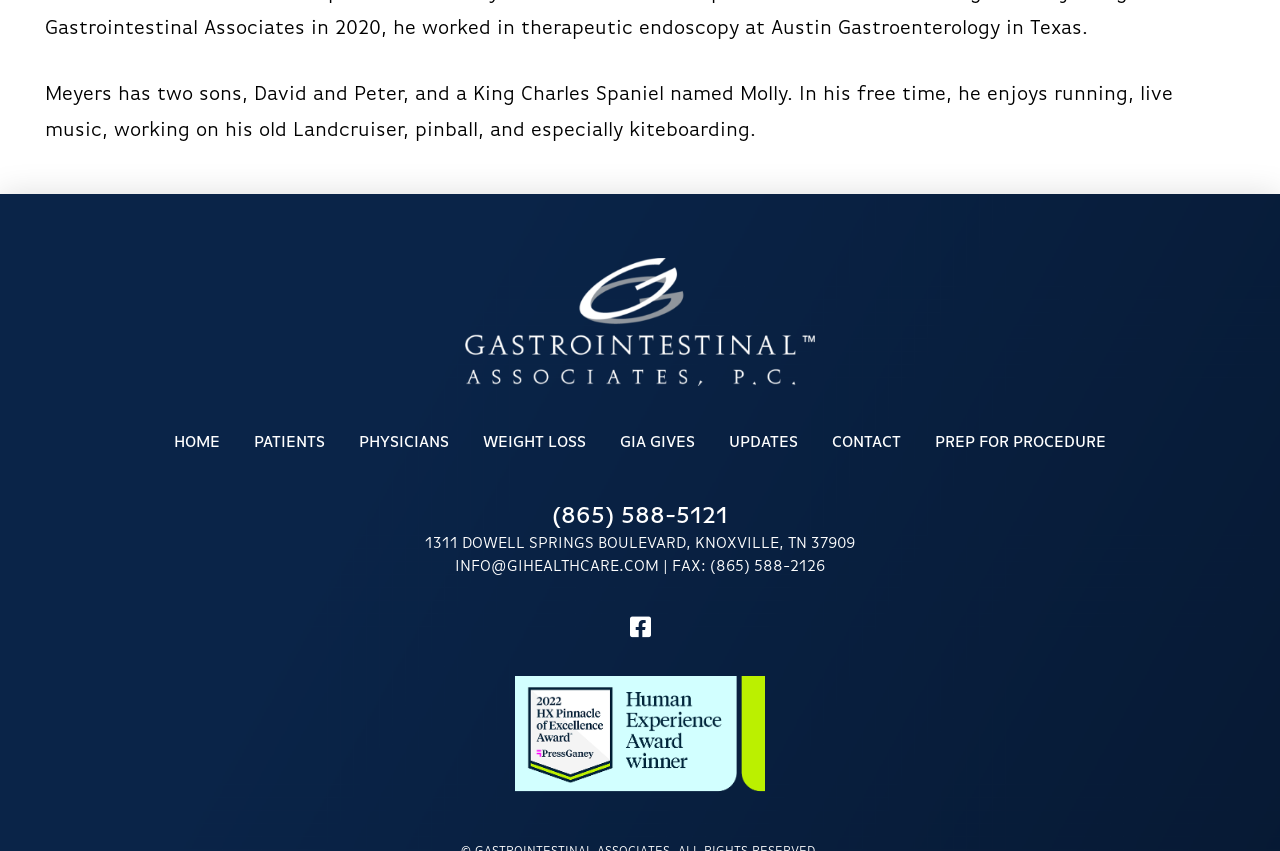Provide the bounding box coordinates of the HTML element this sentence describes: "Weight Loss". The bounding box coordinates consist of four float numbers between 0 and 1, i.e., [left, top, right, bottom].

[0.364, 0.491, 0.471, 0.55]